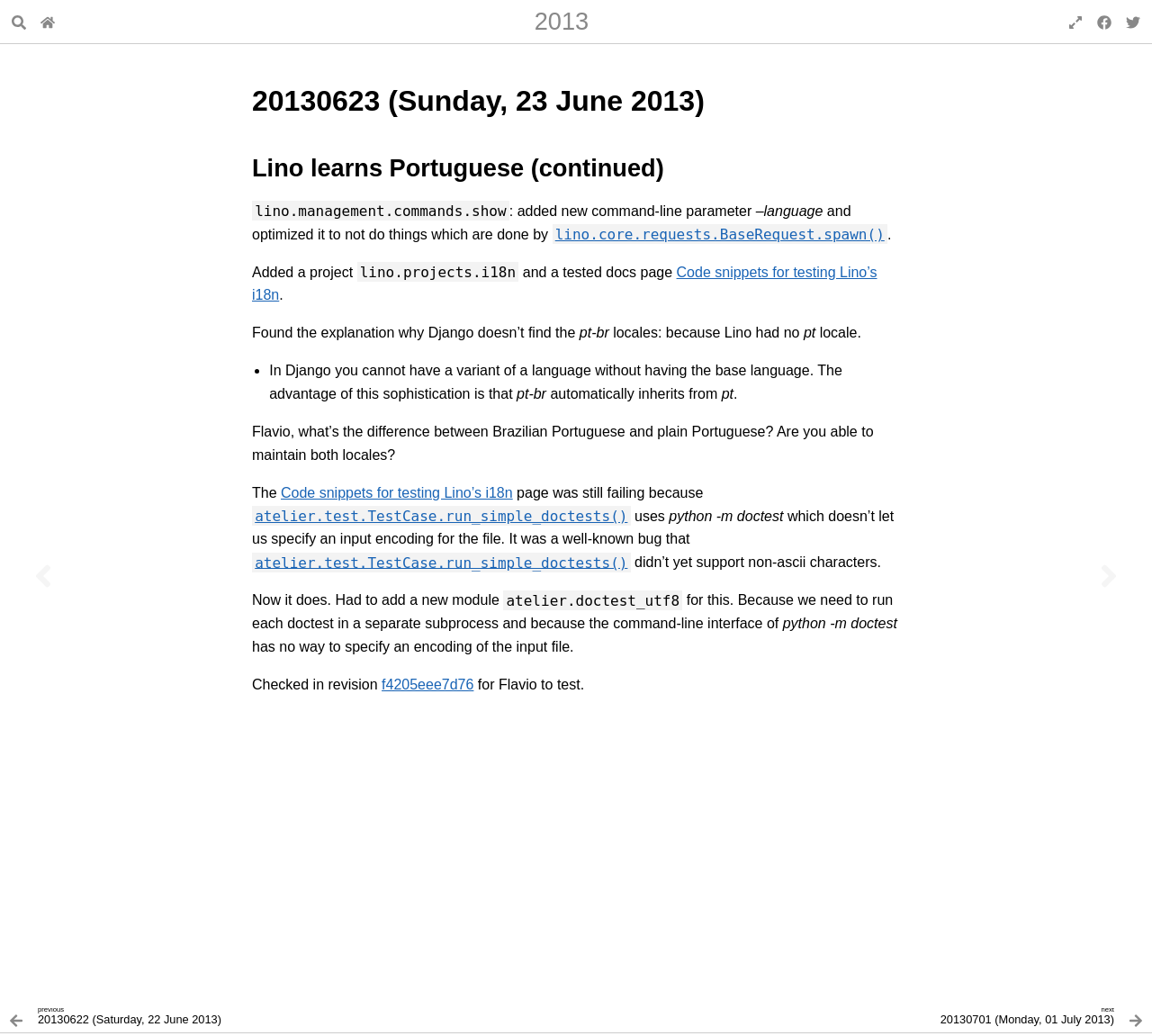Give a short answer to this question using one word or a phrase:
What is the project added by Lino?

lino.projects.i18n